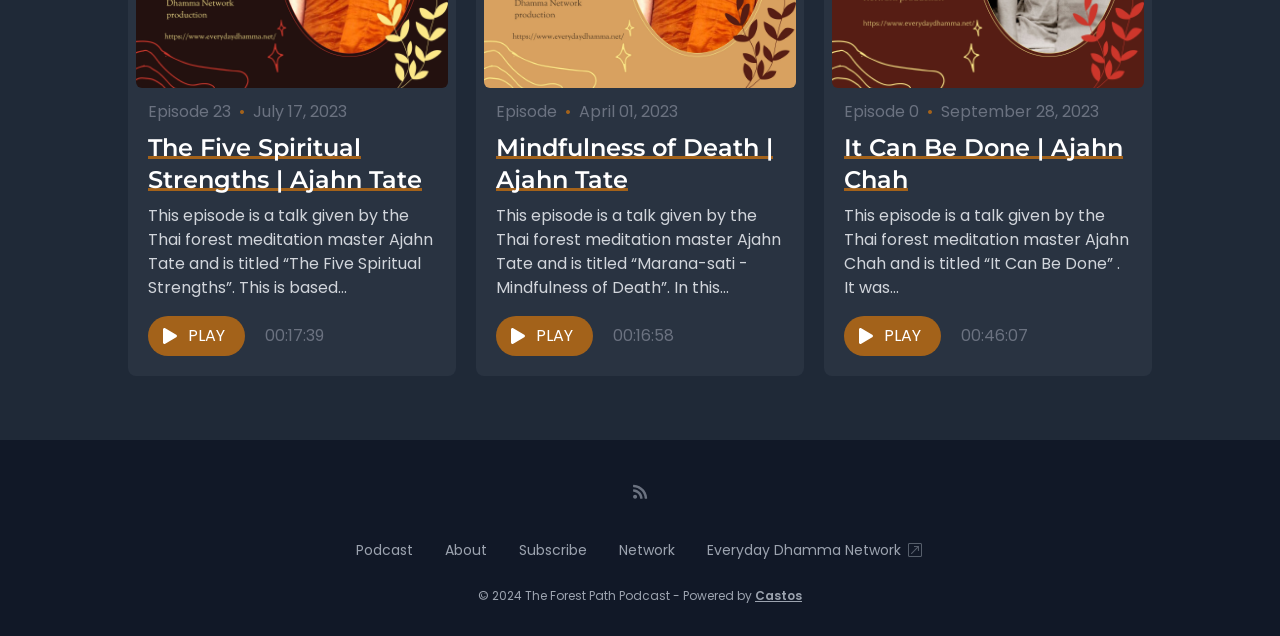What is the name of the network mentioned on the webpage?
Based on the visual details in the image, please answer the question thoroughly.

I found this answer by looking at the links at the bottom of the webpage. One of the links is labeled 'Everyday Dhamma Network', which suggests that this is the name of a network related to the podcast or website.